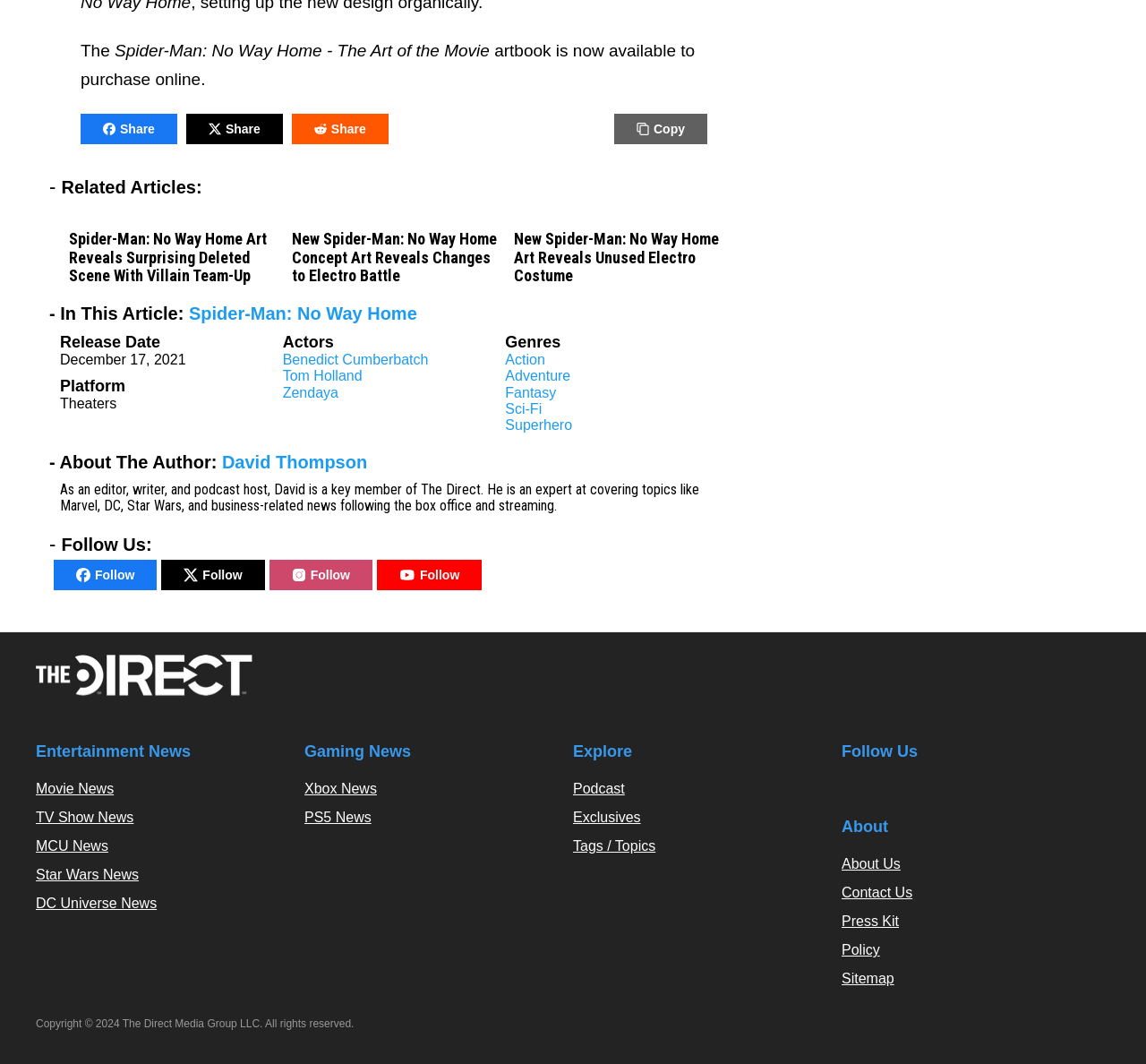Determine the bounding box coordinates of the region that needs to be clicked to achieve the task: "Read about the author David Thompson".

[0.194, 0.425, 0.32, 0.443]